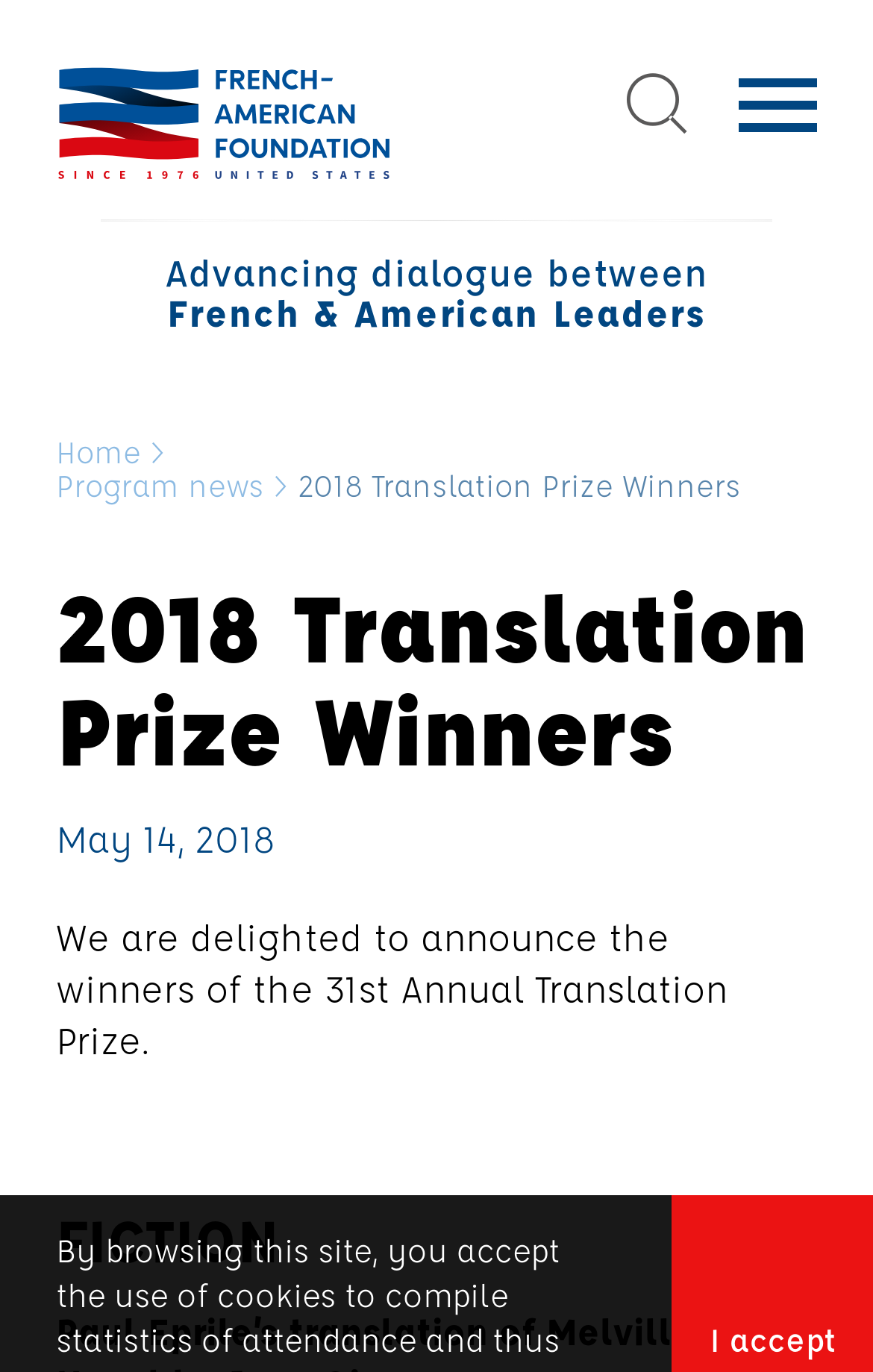What is the name of the novel being translated?
Please give a detailed and elaborate answer to the question based on the image.

The name of the novel being translated can be found in the text below the heading 'FICTION', which states 'Paul Eprile’s translation of Melville: A Novel by Jean Giono'.